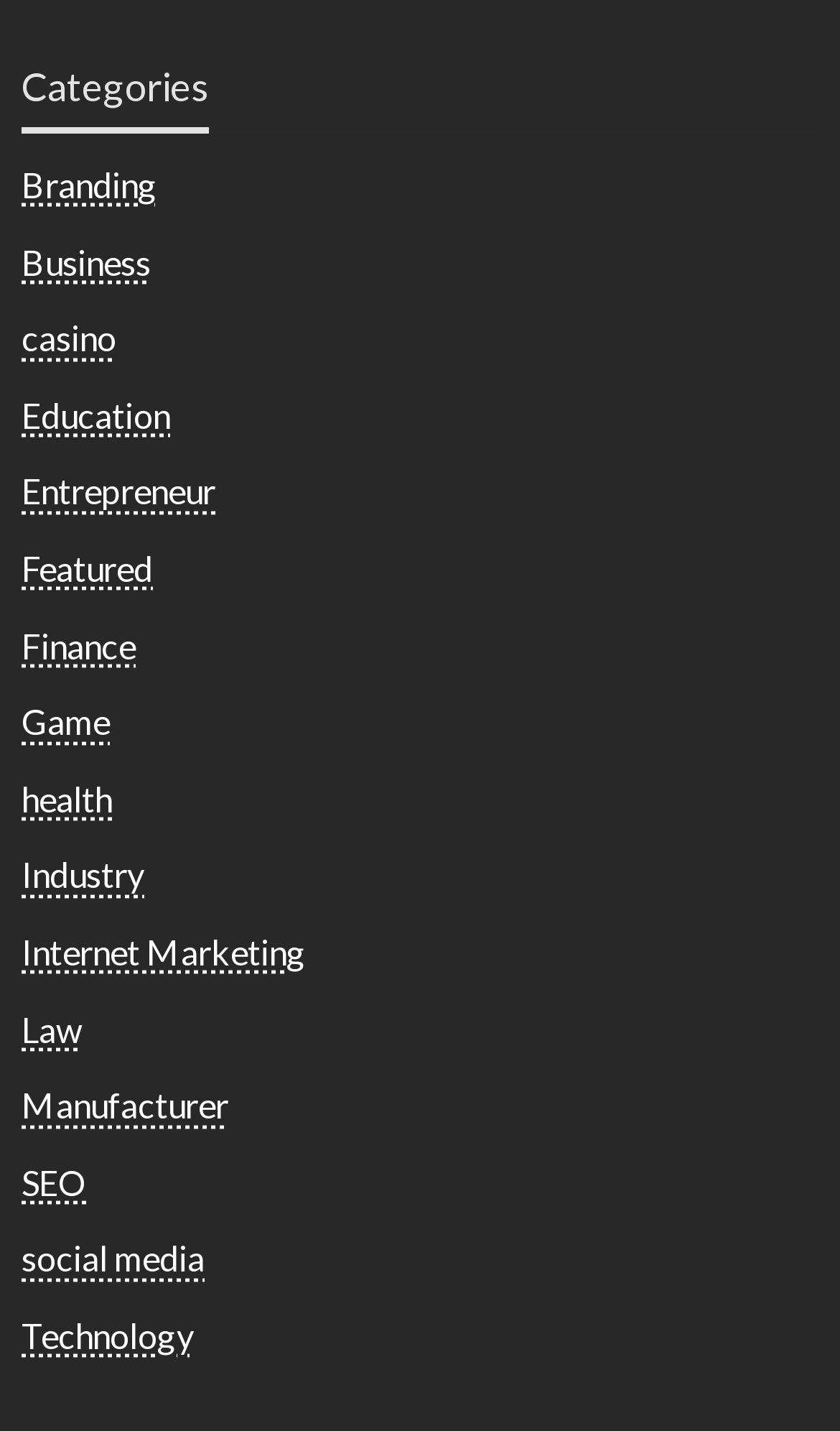Is 'SEO' above 'social media'?
Provide a one-word or short-phrase answer based on the image.

Yes